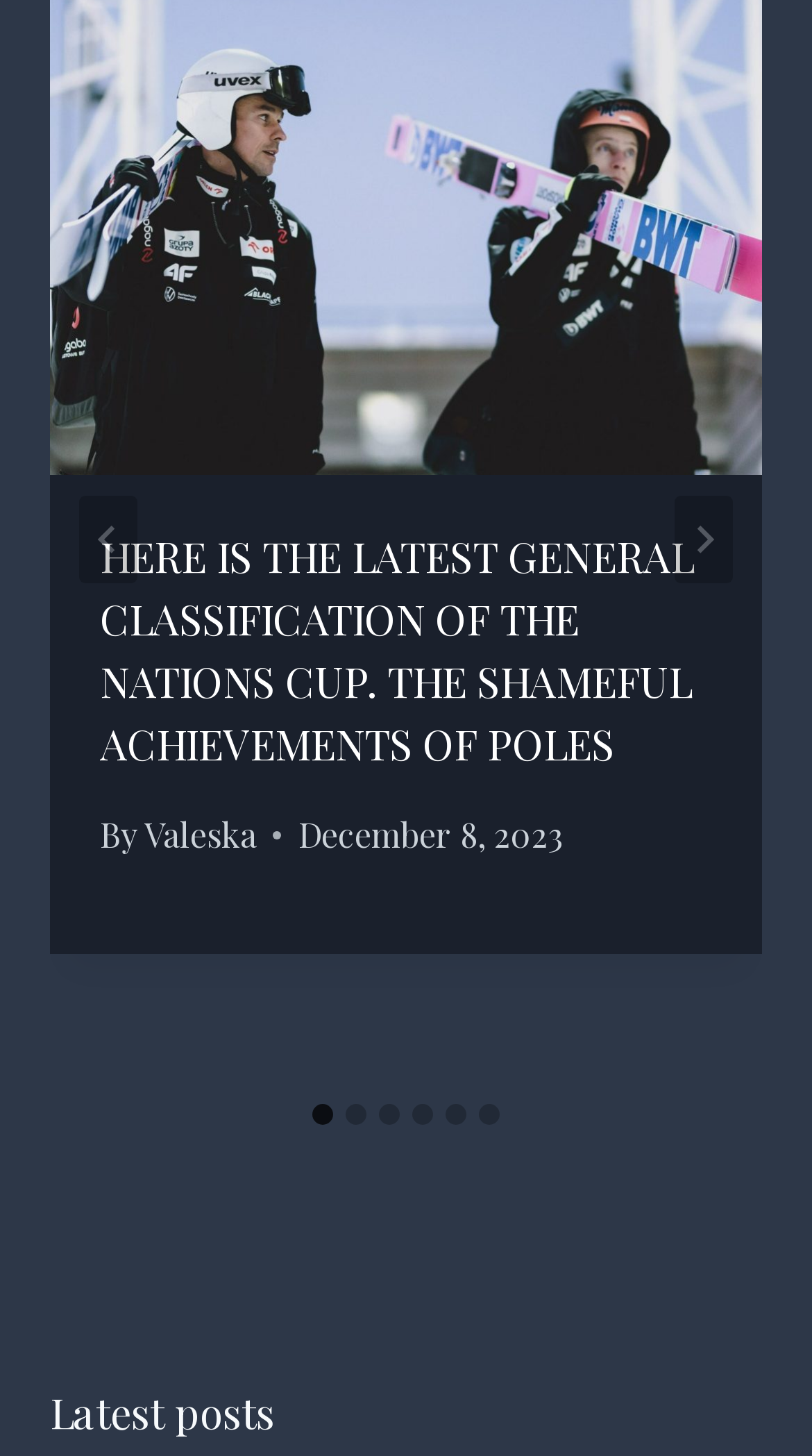Please identify the coordinates of the bounding box that should be clicked to fulfill this instruction: "Read recent post 'Taming a fear during sports training'".

None